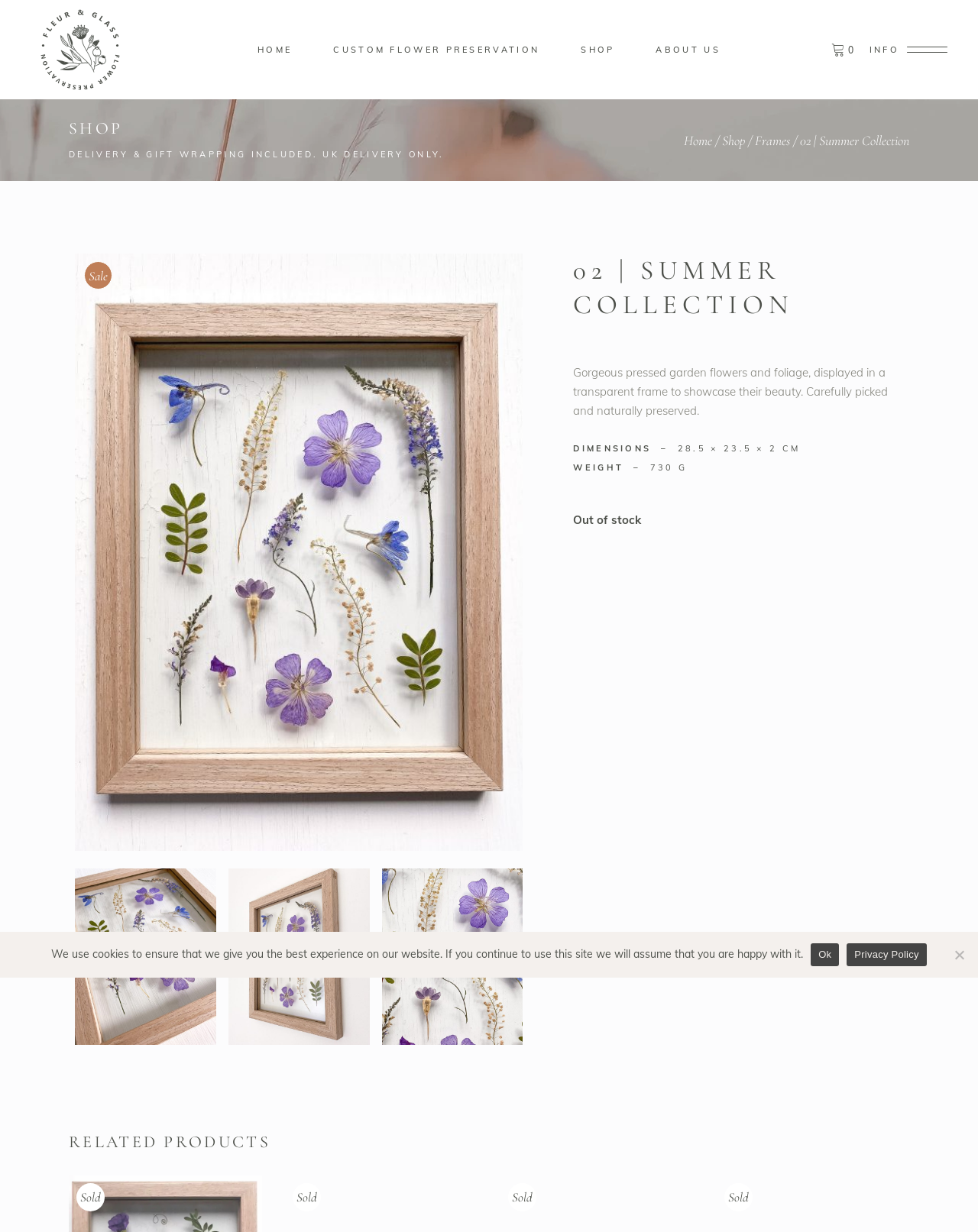What is the current collection being showcased?
Answer with a single word or short phrase according to what you see in the image.

Summer Collection